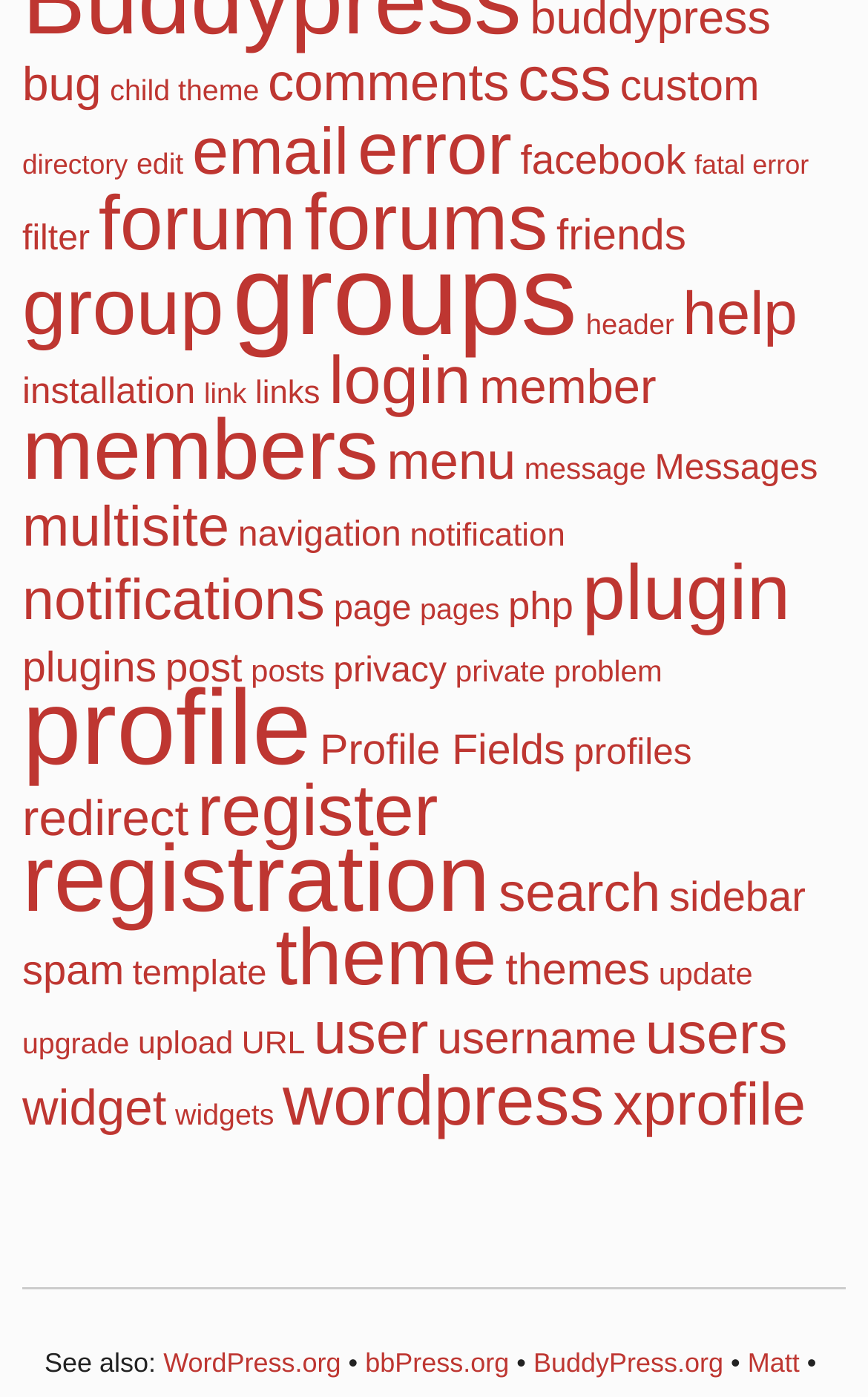Determine the bounding box coordinates for the clickable element to execute this instruction: "go to child theme page". Provide the coordinates as four float numbers between 0 and 1, i.e., [left, top, right, bottom].

[0.127, 0.053, 0.299, 0.077]